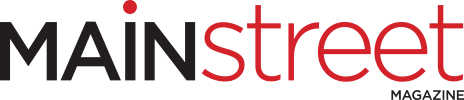What is the focus of 'Main Street Magazine'?
Please respond to the question with a detailed and informative answer.

The logo and design of 'Main Street Magazine' suggest that the publication is likely focused on local news, community events, and features relevant to a specific area, which is reflected in its contemporary aesthetic and aim to engage the community.